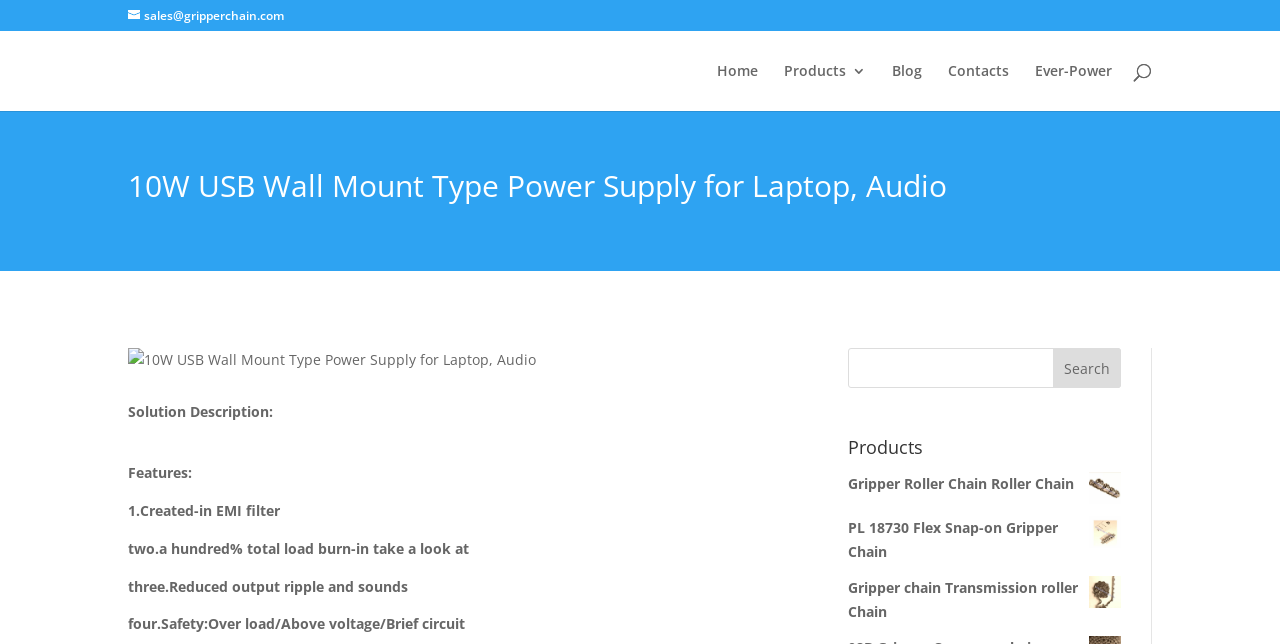Your task is to extract the text of the main heading from the webpage.

10W USB Wall Mount Type Power Supply for Laptop, Audio